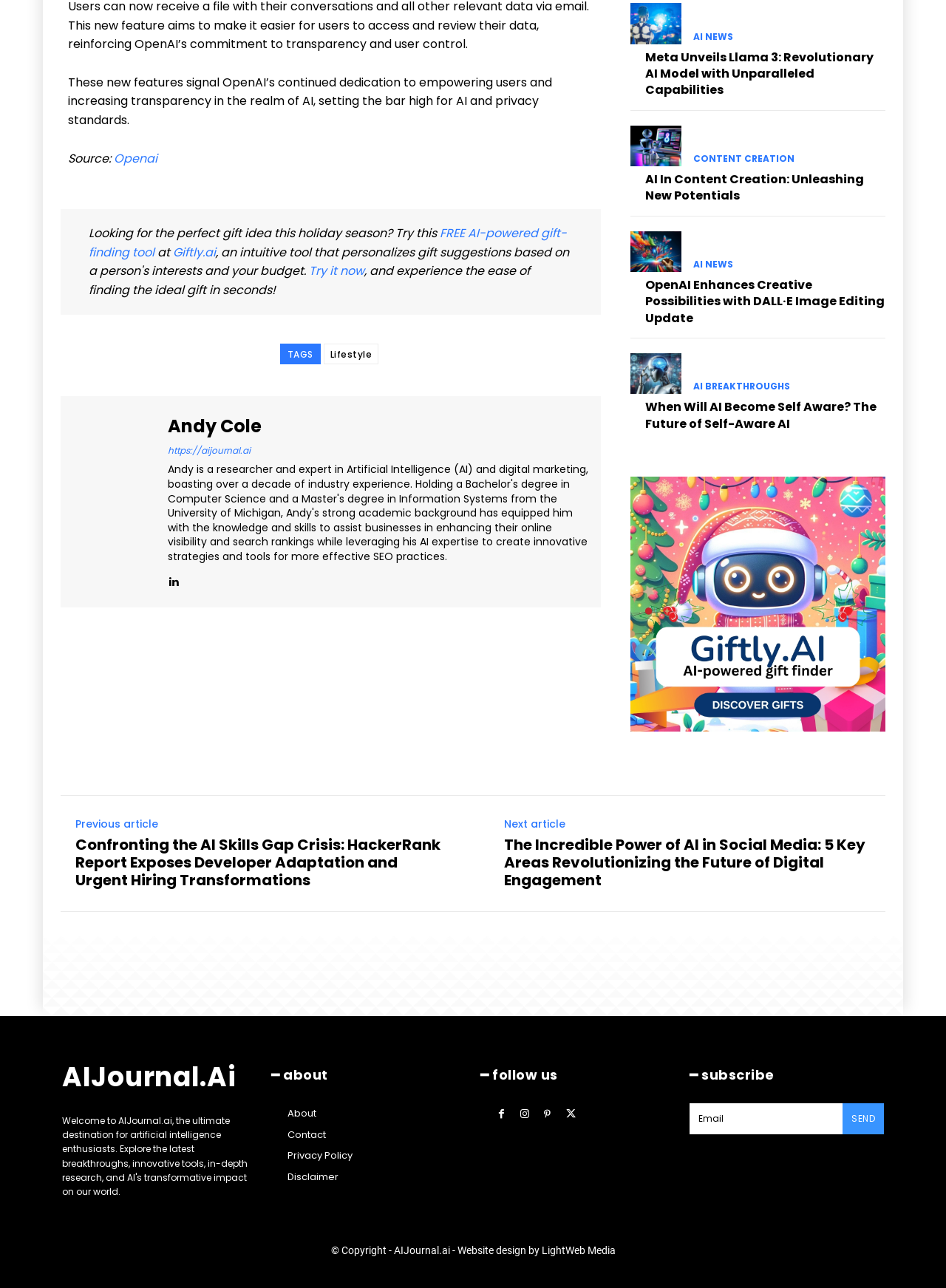Please analyze the image and give a detailed answer to the question:
What is the topic of the first article?

I found the answer by scanning the webpage and looking for headings or titles of articles. The first article has a heading that reads 'Meta Unveils Llama 3: Revolutionary AI Model with Unparalleled Capabilities', which indicates that the topic of the first article is the unveiling of Llama 3 by Meta.